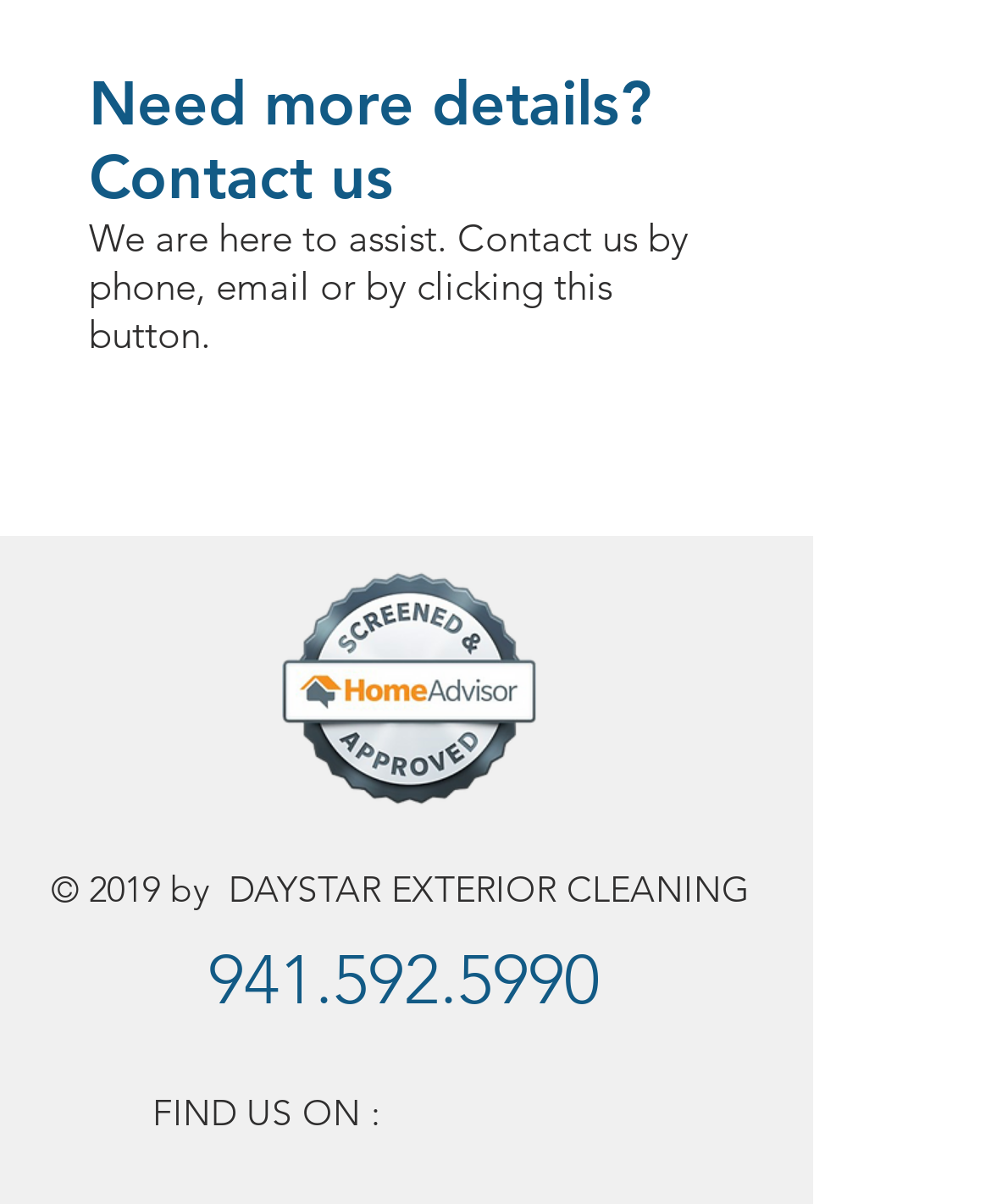Refer to the image and answer the question with as much detail as possible: What is the name of the company?

The name of the company can be found in the StaticText element with the text '© 2019 by DAYSTAR EXTERIOR CLEANING', which is a child of the contentinfo element. This element is located near the bottom of the page, with a bounding box of [0.051, 0.718, 0.756, 0.756].